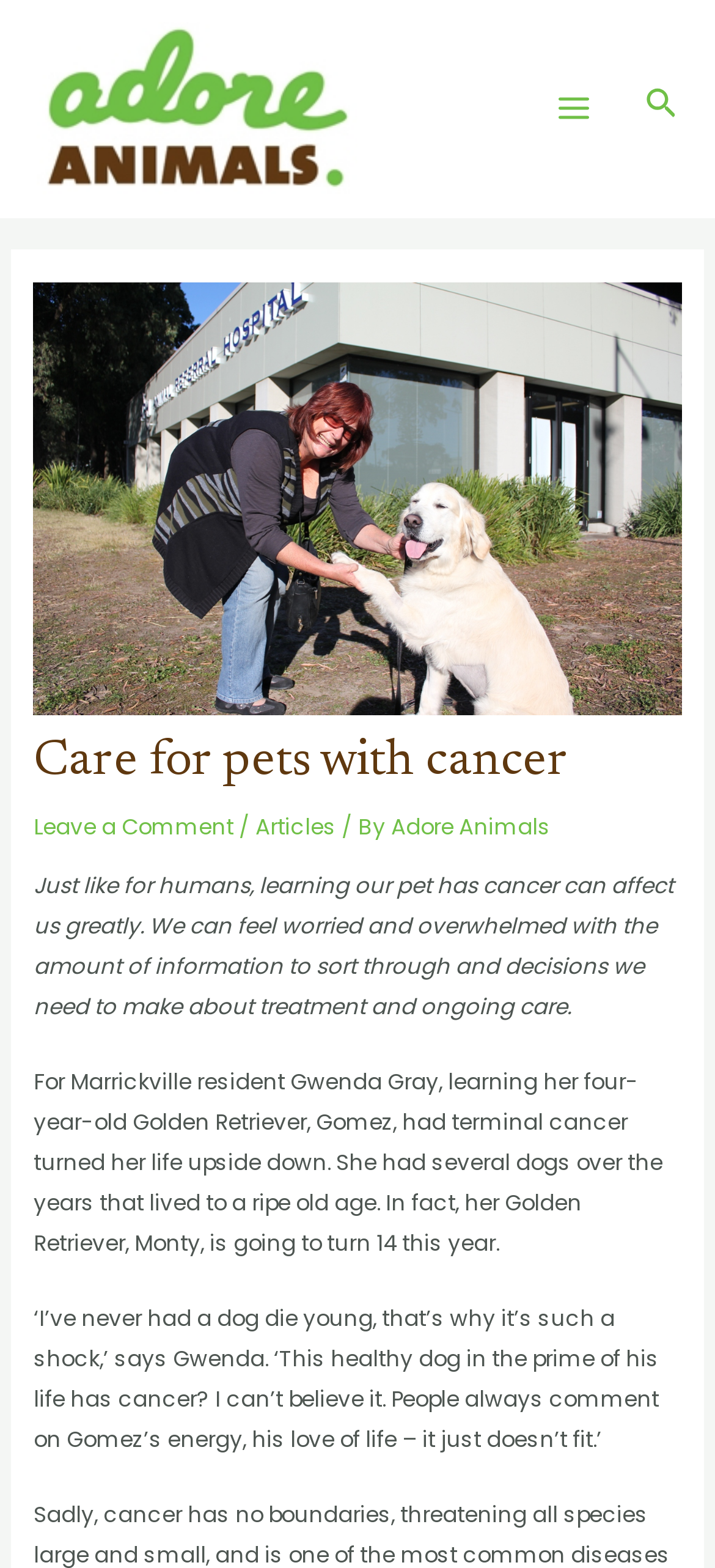What is the current state of Gomez's cancer?
Please provide a comprehensive answer based on the information in the image.

The article mentions that Gomez has terminal cancer, as stated in the sentence 'learning her four-year-old Golden Retriever, Gomez, had terminal cancer turned her life upside down' with bounding box coordinates [0.047, 0.68, 0.926, 0.802]